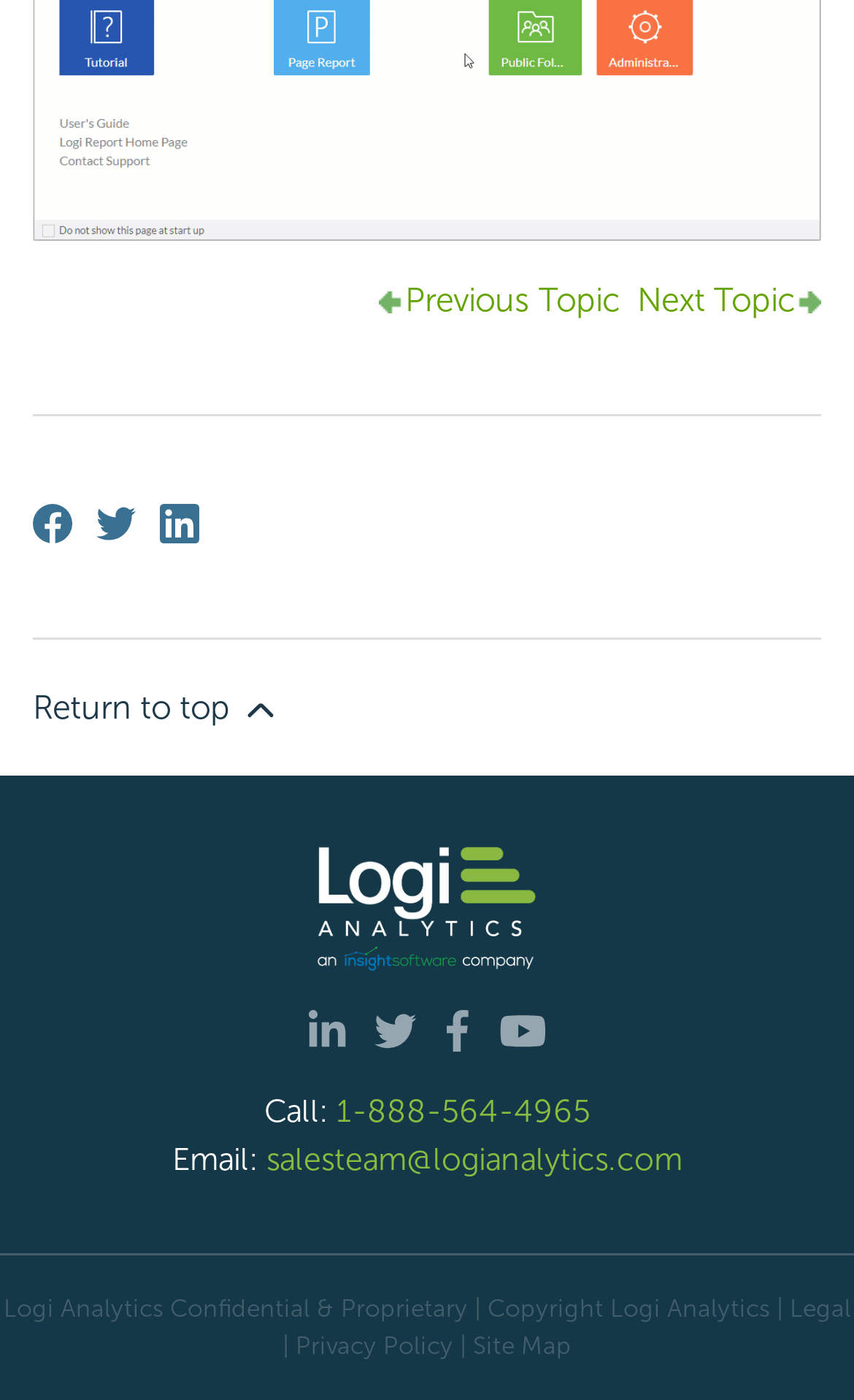Please determine the bounding box coordinates of the element to click in order to execute the following instruction: "Return to top". The coordinates should be four float numbers between 0 and 1, specified as [left, top, right, bottom].

[0.038, 0.457, 0.962, 0.554]